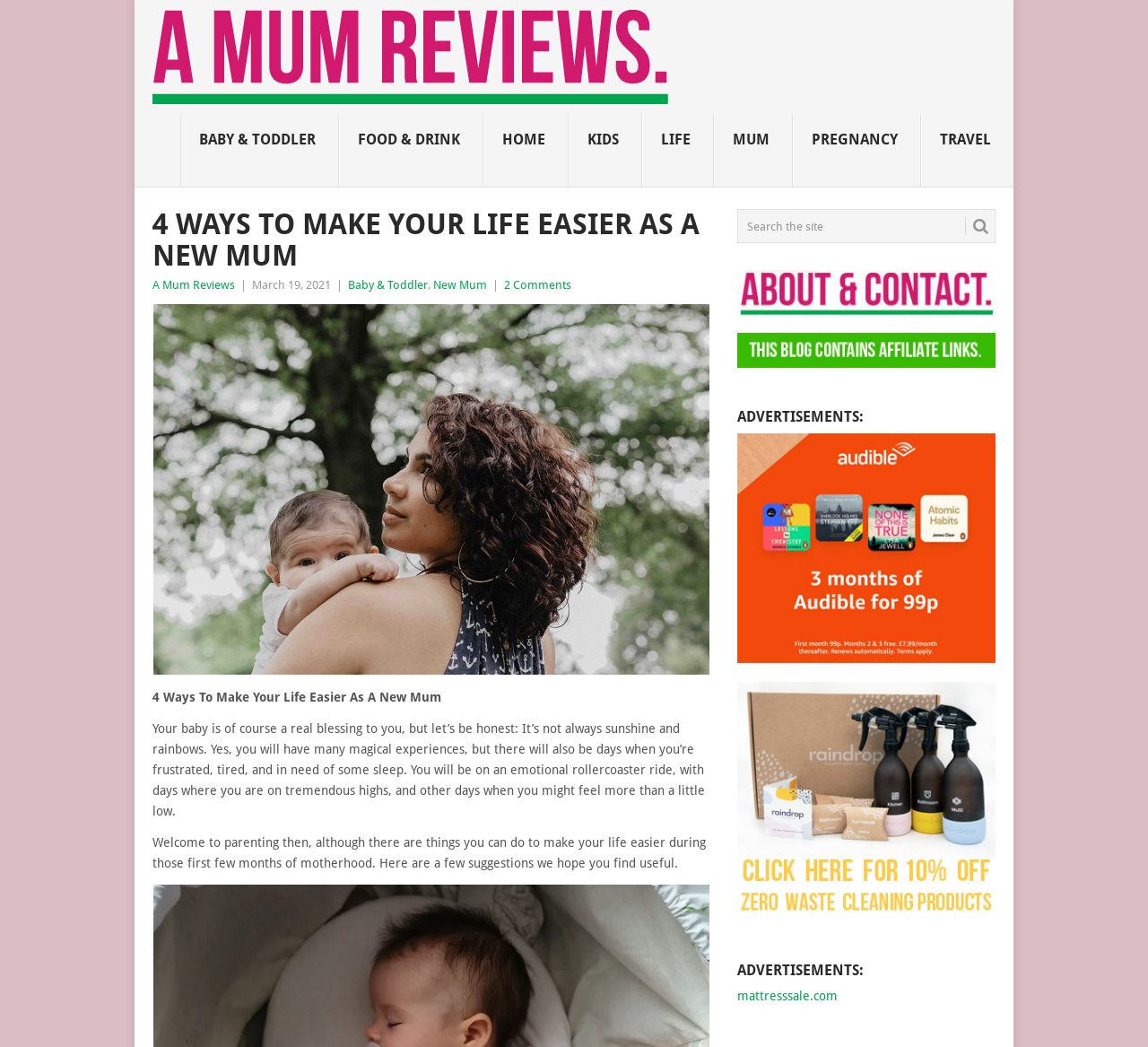What is the topic of the image?
Please provide an in-depth and detailed response to the question.

The topic of the image can be determined by looking at the image description. The image description says 'new mum', which suggests that the image is related to being a new mother.